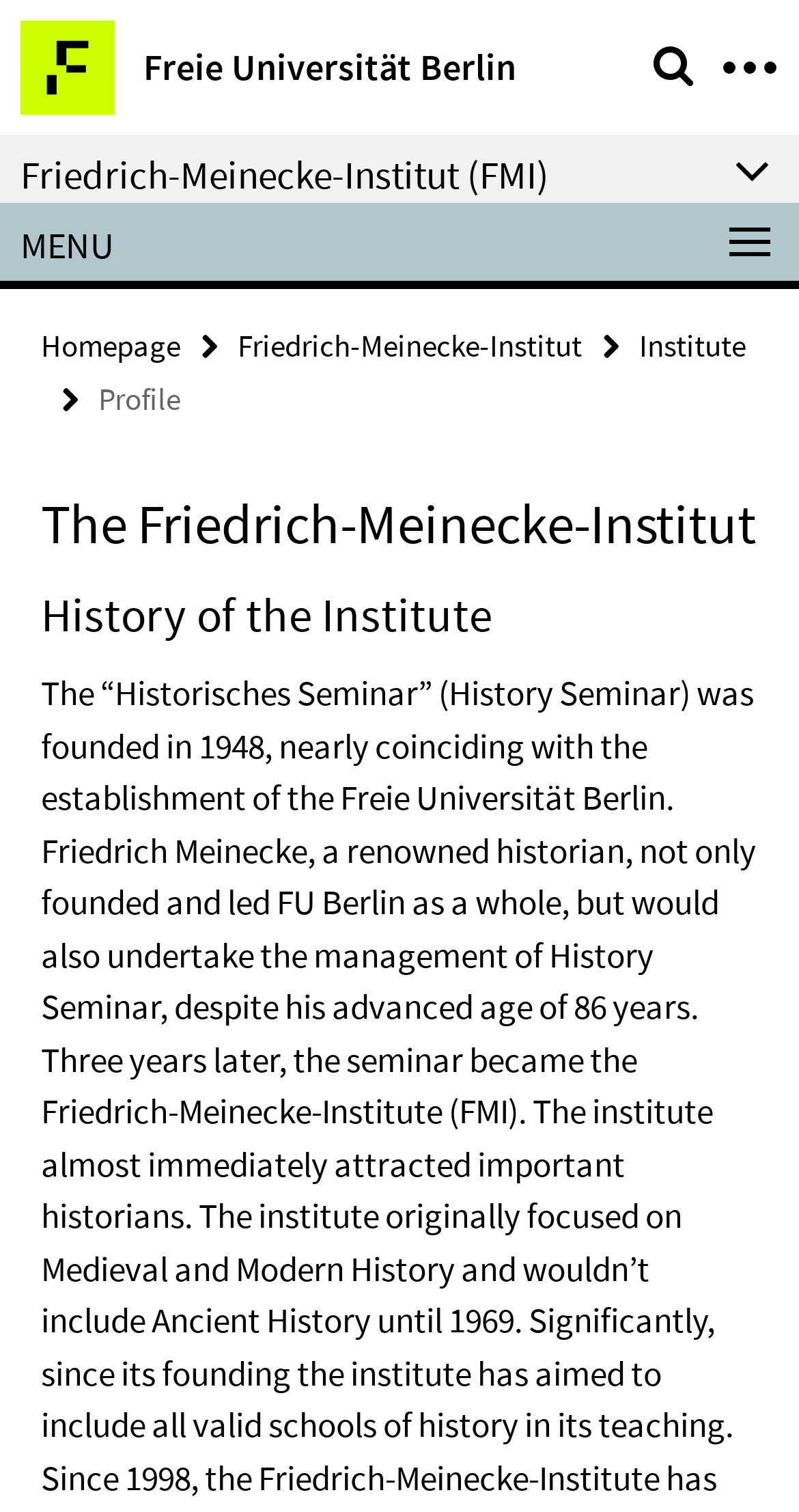What is the title of the section below the 'Profile' link?
Analyze the image and provide a thorough answer to the question.

I found the answer by looking at the heading element with the text 'The Friedrich-Meinecke-Institut' which is a child of the 'Profile' link element, indicating that it is a section title.